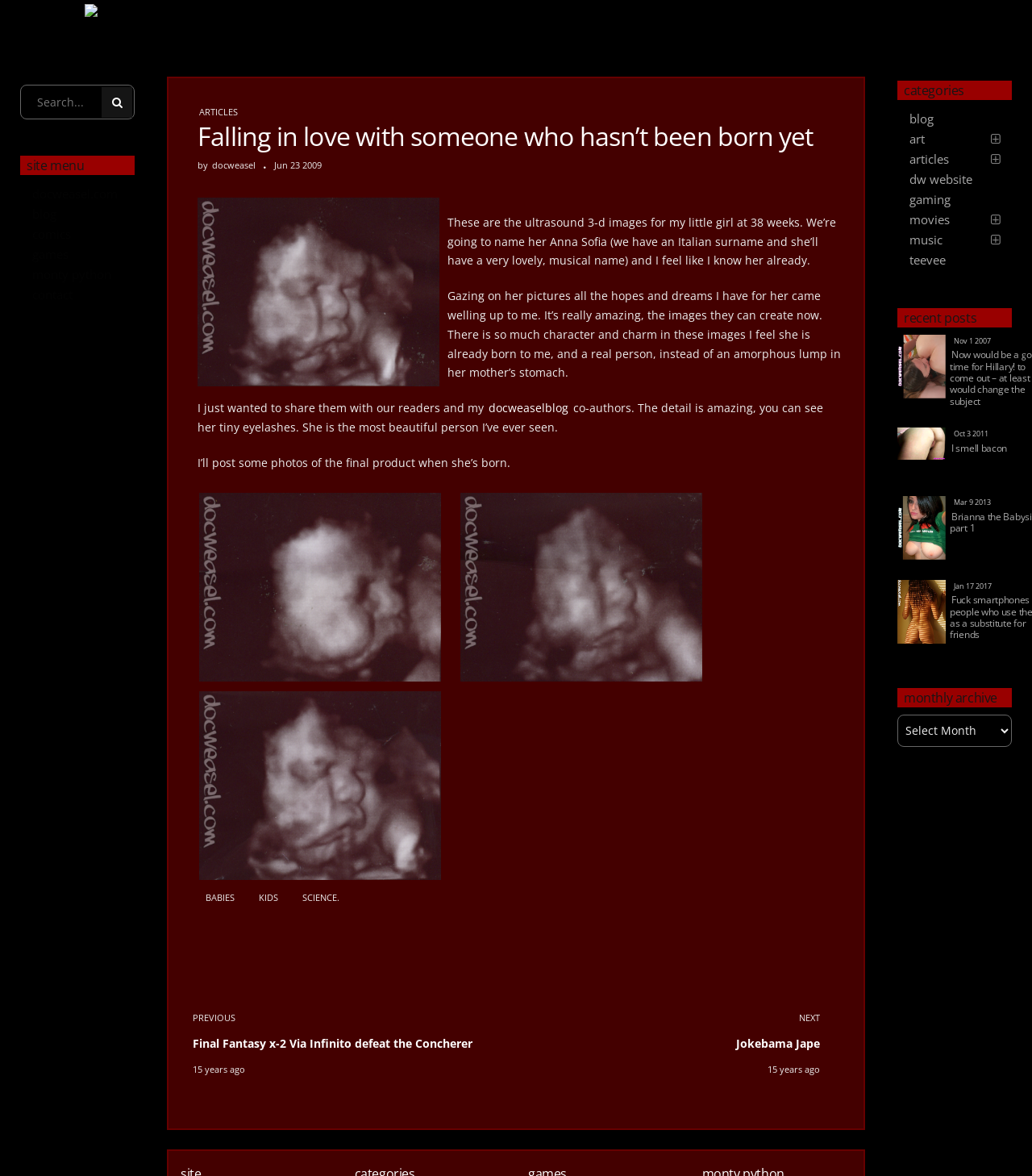Please determine the bounding box coordinates of the element's region to click for the following instruction: "Read the article".

[0.163, 0.103, 0.837, 0.129]